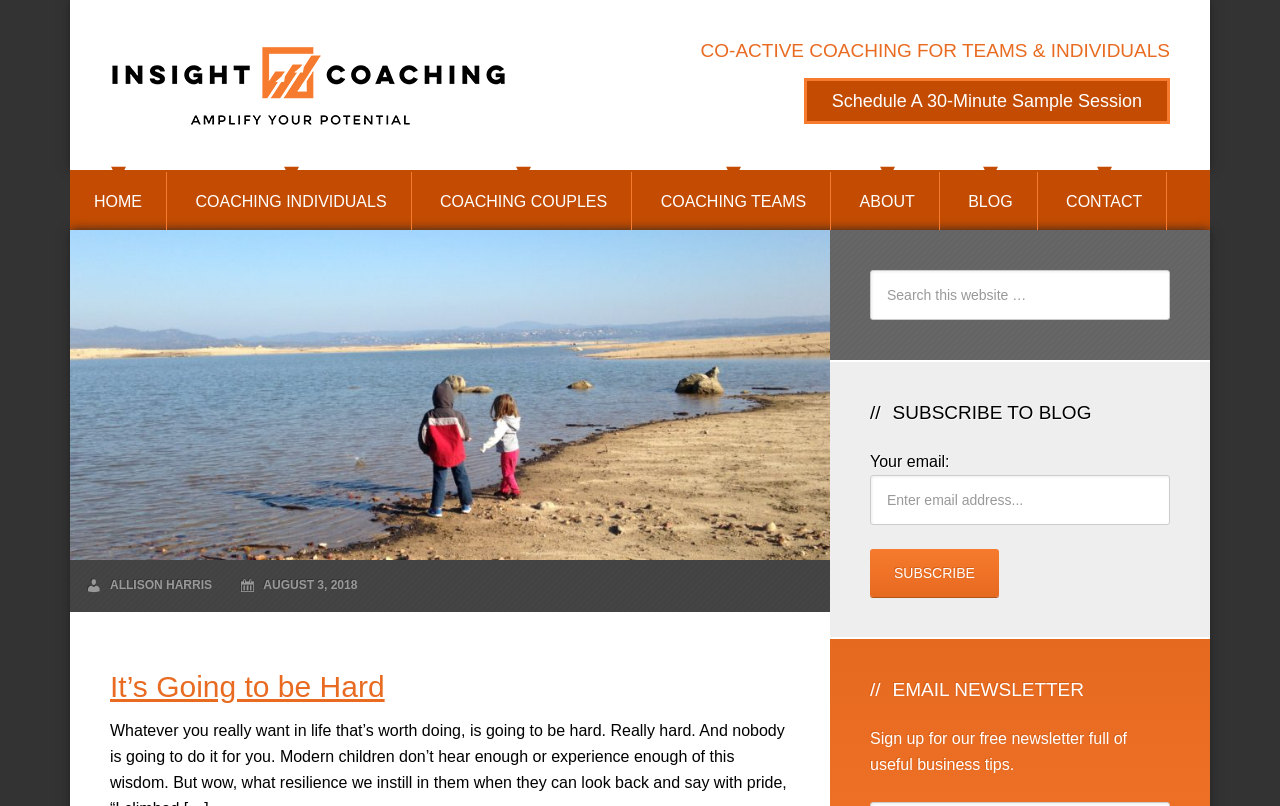Determine the bounding box coordinates of the clickable region to execute the instruction: "Click on the 'Schedule A 30-Minute Sample Session' link". The coordinates should be four float numbers between 0 and 1, denoted as [left, top, right, bottom].

[0.628, 0.115, 0.914, 0.136]